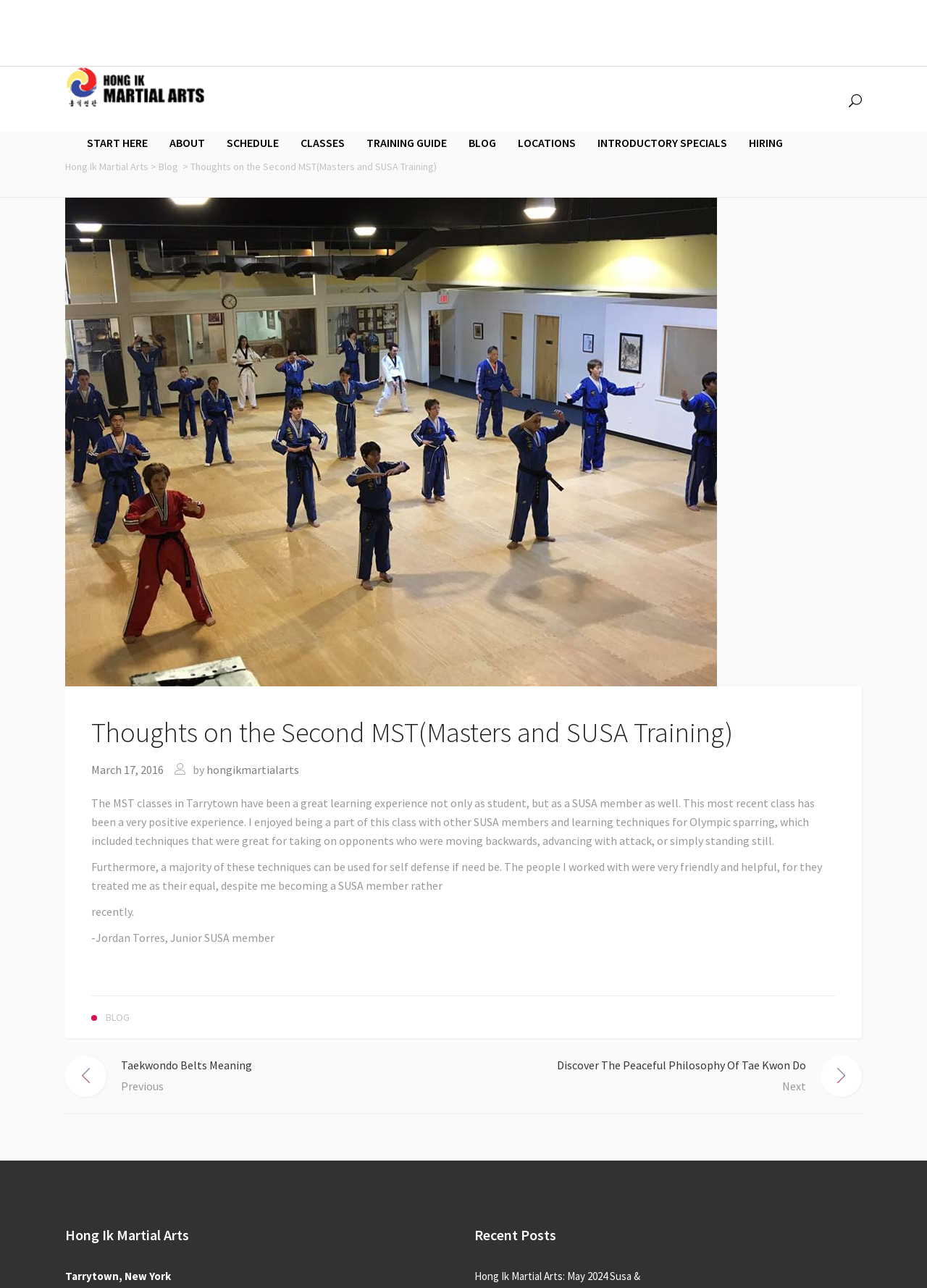Given the content of the image, can you provide a detailed answer to the question?
What is the previous blog post about?

I found the answer by looking at the link at the bottom of the webpage, which says ' Taekwondo Belts Meaning Previous'. This suggests that the previous blog post is about the meaning of Taekwondo belts.